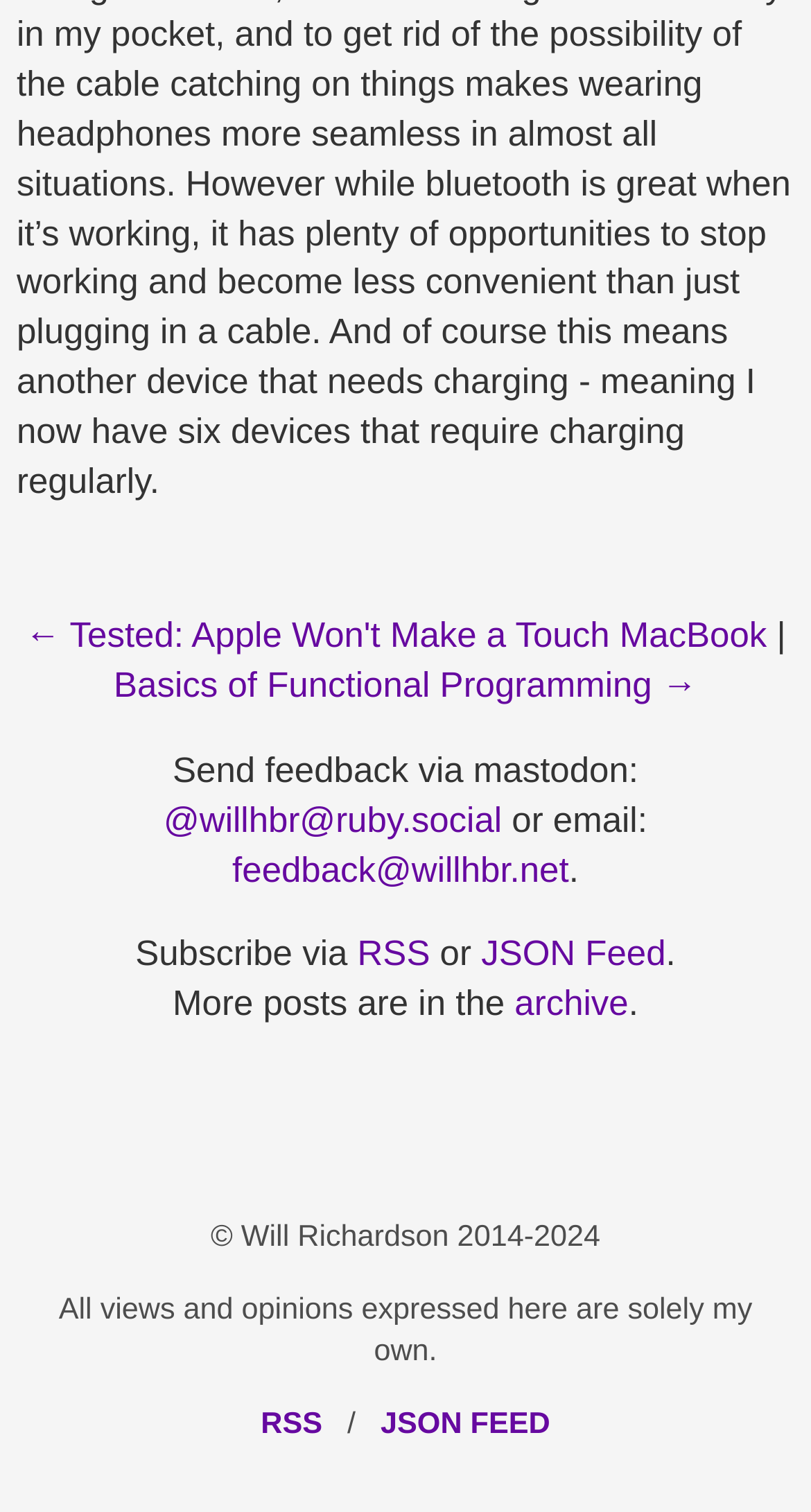Please specify the bounding box coordinates of the area that should be clicked to accomplish the following instruction: "Check the fact-checked author". The coordinates should consist of four float numbers between 0 and 1, i.e., [left, top, right, bottom].

None